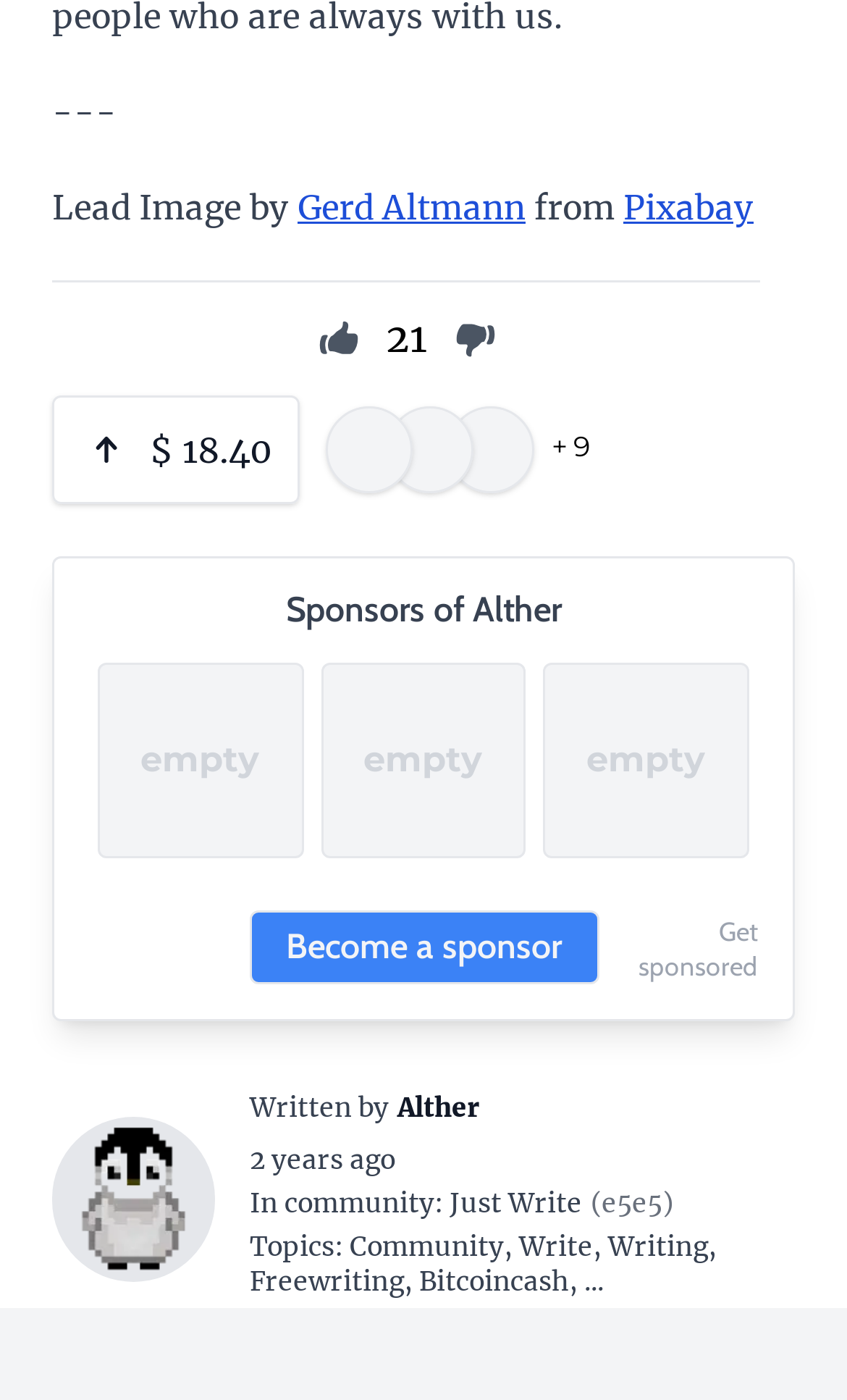What is the price of the item?
Please give a well-detailed answer to the question.

The price of the item is mentioned in the text '$ 18.40' which is located at the coordinates [0.177, 0.305, 0.321, 0.336]. This text is a part of the product information section.